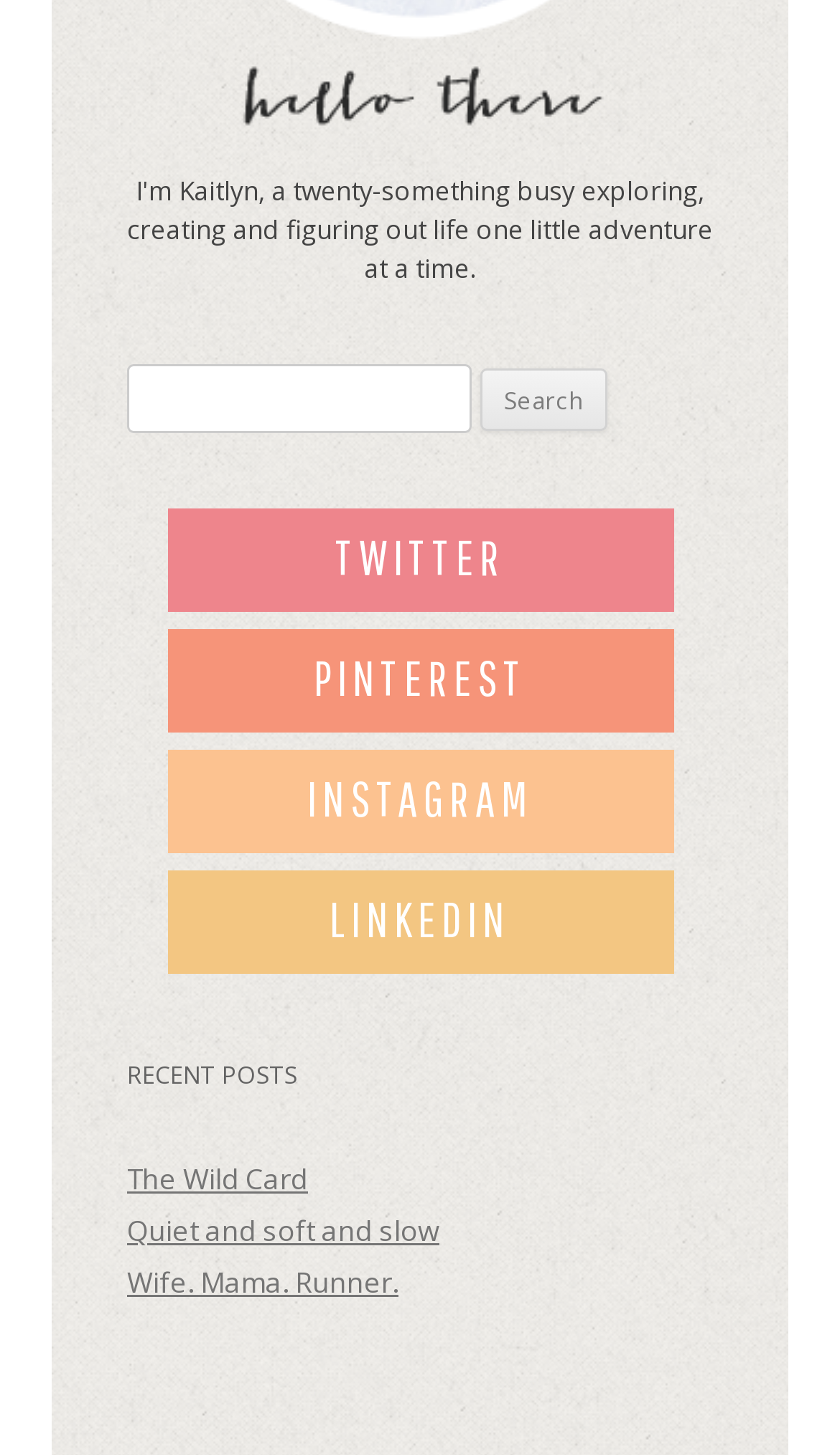Please locate the bounding box coordinates of the element that should be clicked to complete the given instruction: "Visit the Instagram page".

[0.199, 0.515, 0.801, 0.586]